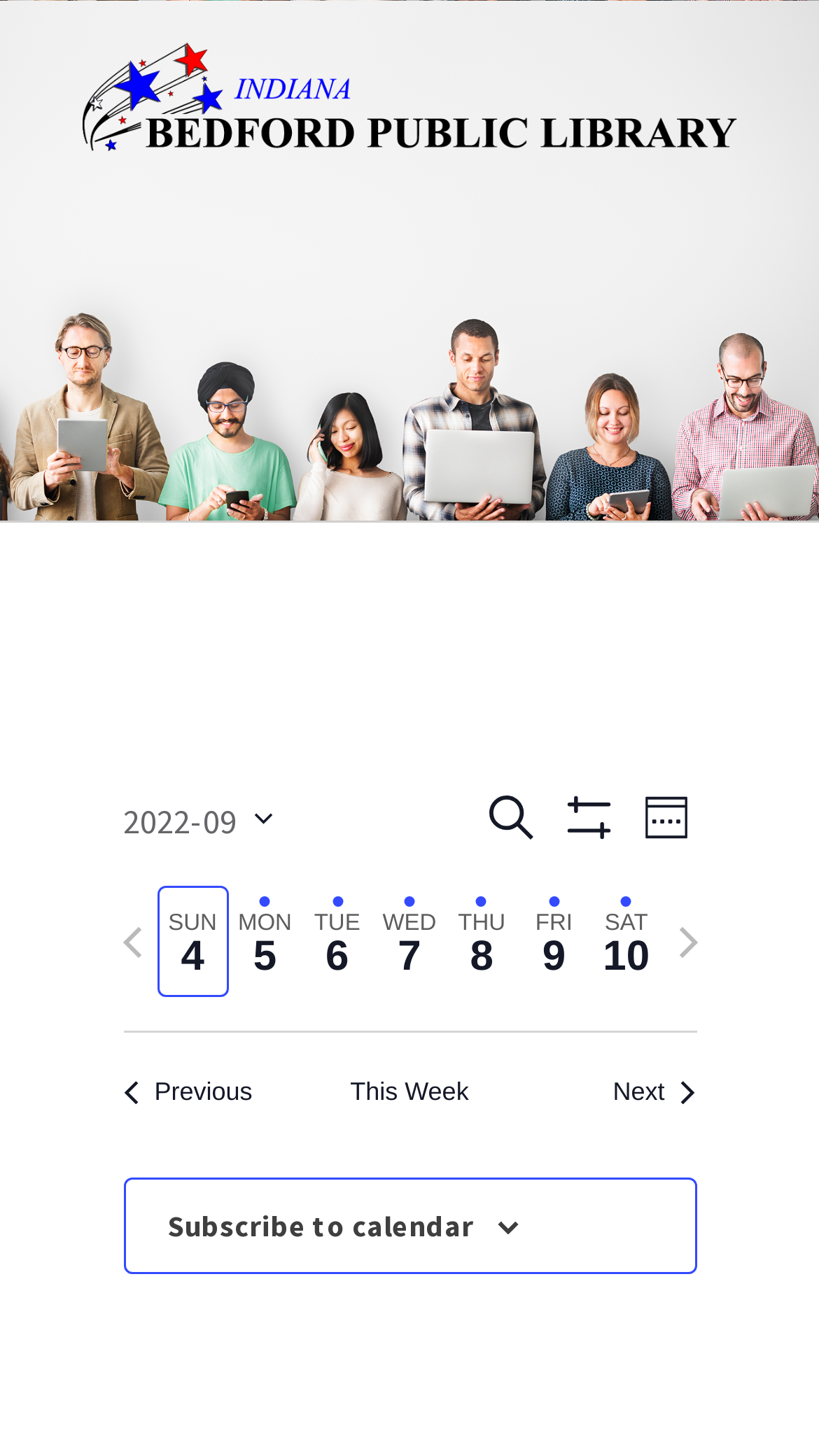Give a succinct answer to this question in a single word or phrase: 
What is the purpose of the 'Search' button?

To search events